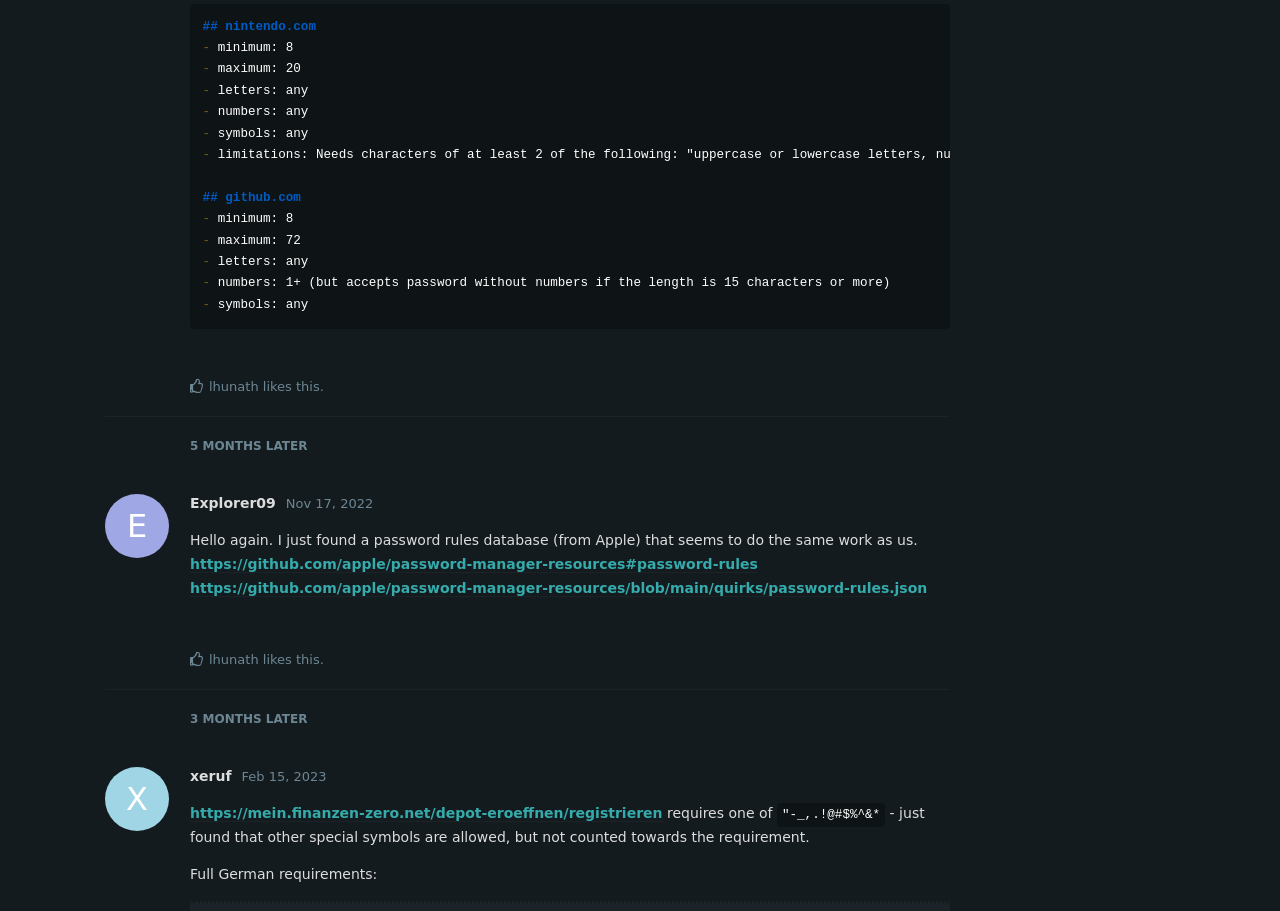What is the maximum password length for GitHub?
Please answer the question with as much detail and depth as you can.

The webpage lists password rules for different websites, including GitHub. The maximum password length for GitHub is 72 characters, as stated in the rules.